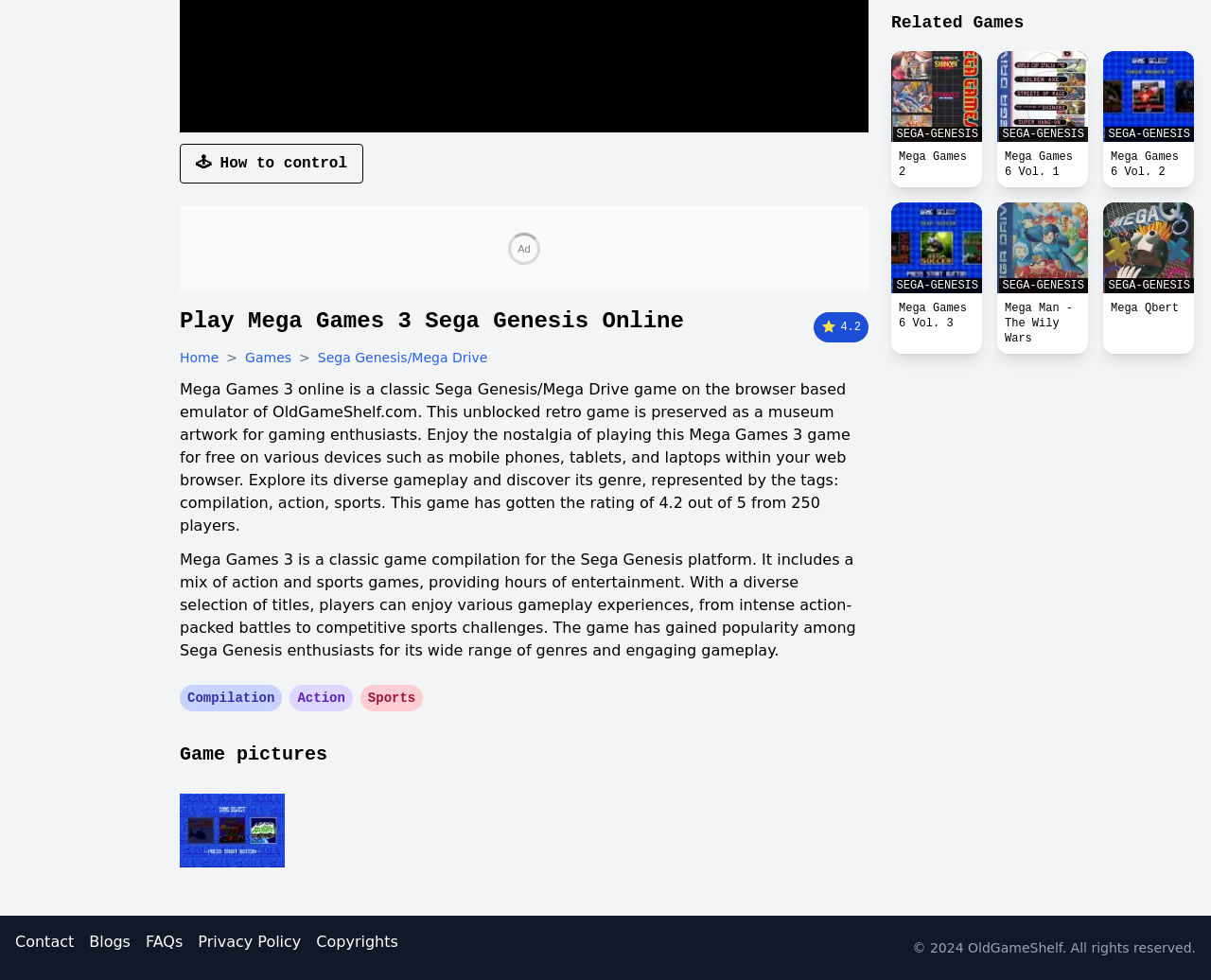Provide the bounding box coordinates, formatted as (top-left x, top-left y, bottom-right x, bottom-right y), with all values being floating point numbers between 0 and 1. Identify the bounding box of the UI element that matches the description: 🕹 How to control

[0.148, 0.147, 0.3, 0.187]